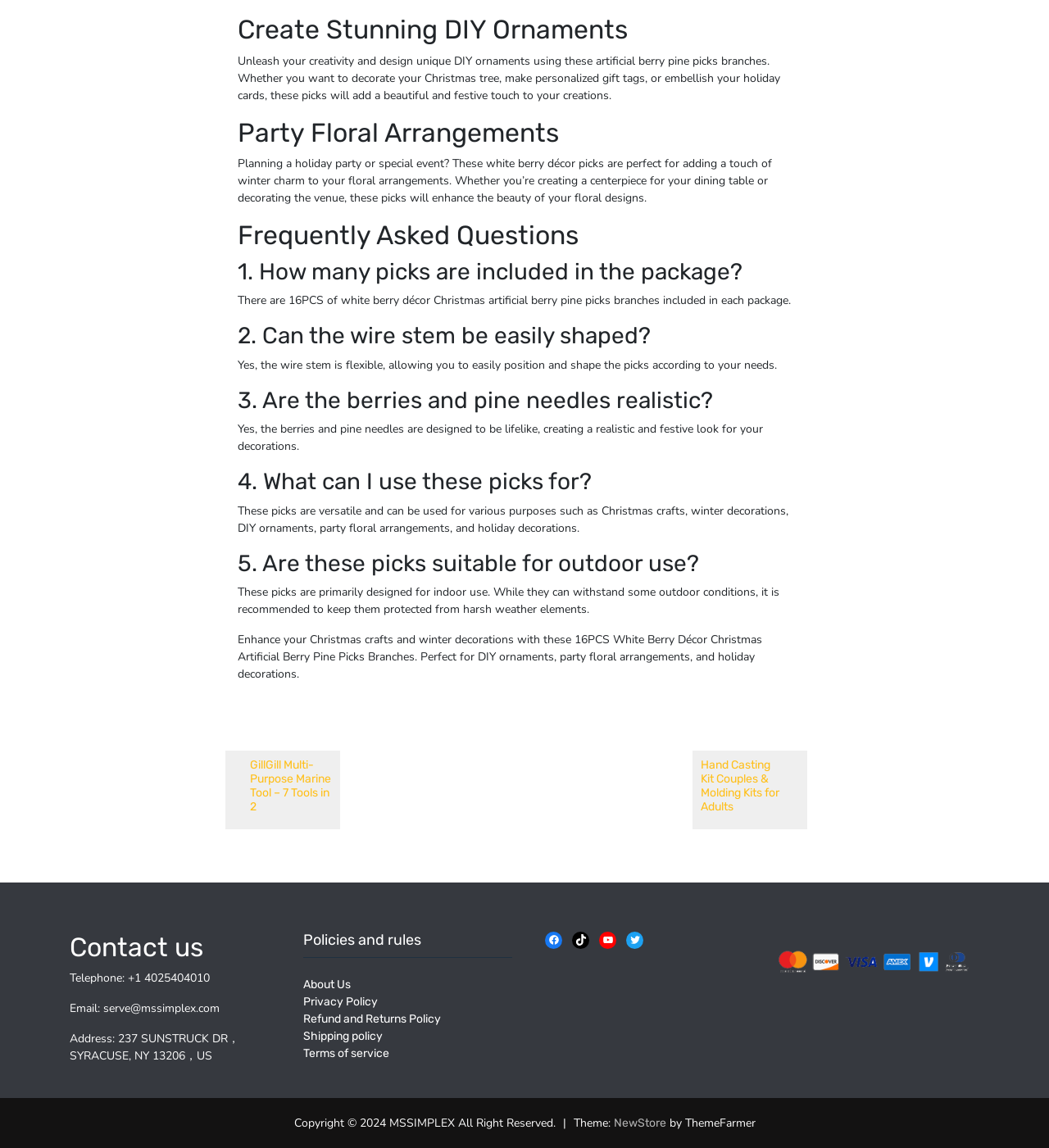What is the product being described?
Observe the image and answer the question with a one-word or short phrase response.

White Berry Décor Christmas Artificial Berry Pine Picks Branches